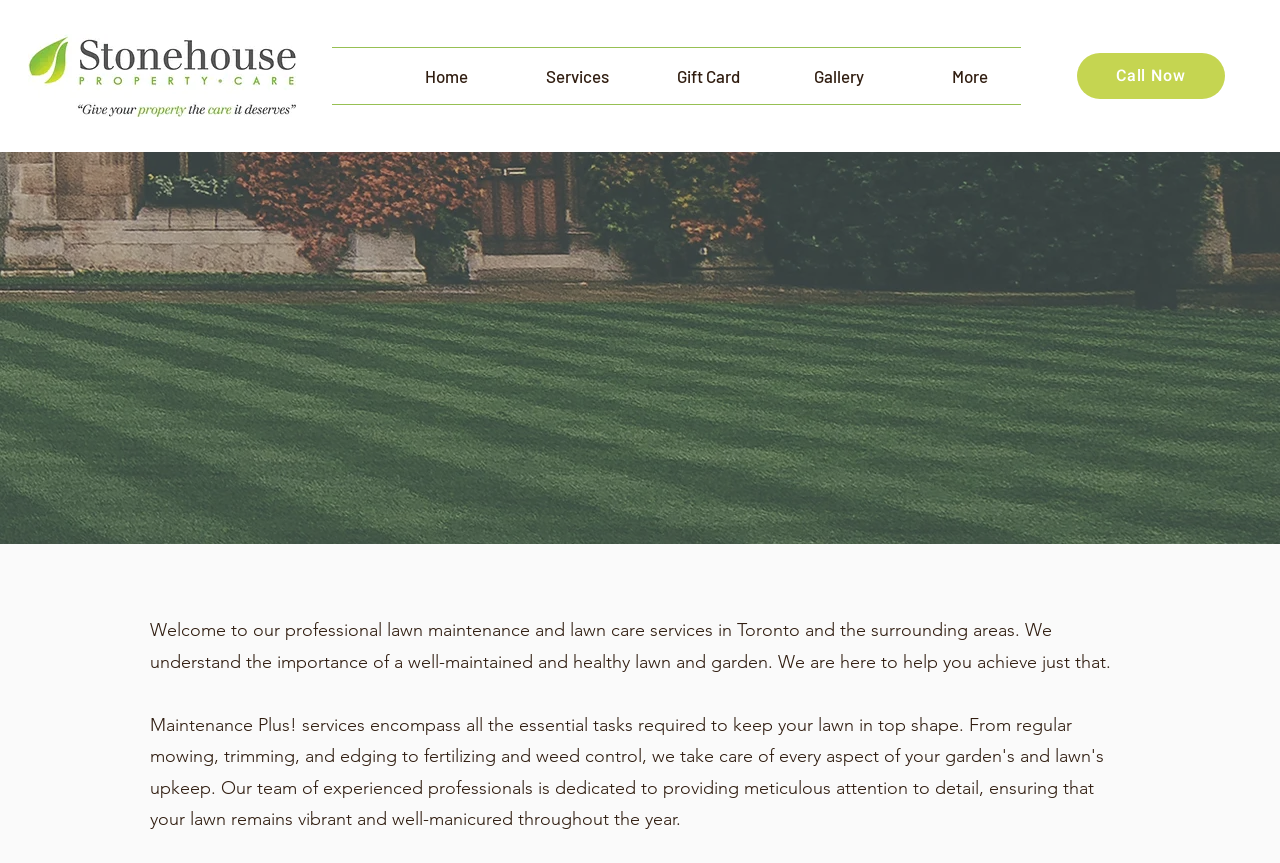Provide a comprehensive description of the webpage.

The webpage is about Stonehouse Property Care, a company that offers lawn maintenance services in Toronto. At the top left corner, there is a logo image of the company. Next to the logo, there is a navigation menu with links to different sections of the website, including "Home", "Services", "Gift Card", "Gallery", and "More". 

On the top right corner, there is a "Call Now" button. Below the navigation menu, there is a large image that takes up most of the width of the page, likely showing a lawn or a garden. 

Above the image, there is a heading that reads "Maintenance Plus!" in a prominent font. Below the image, there is a paragraph of text that welcomes visitors to the website and explains the importance of a well-maintained lawn and garden, as well as the services offered by Stonehouse Property Care.